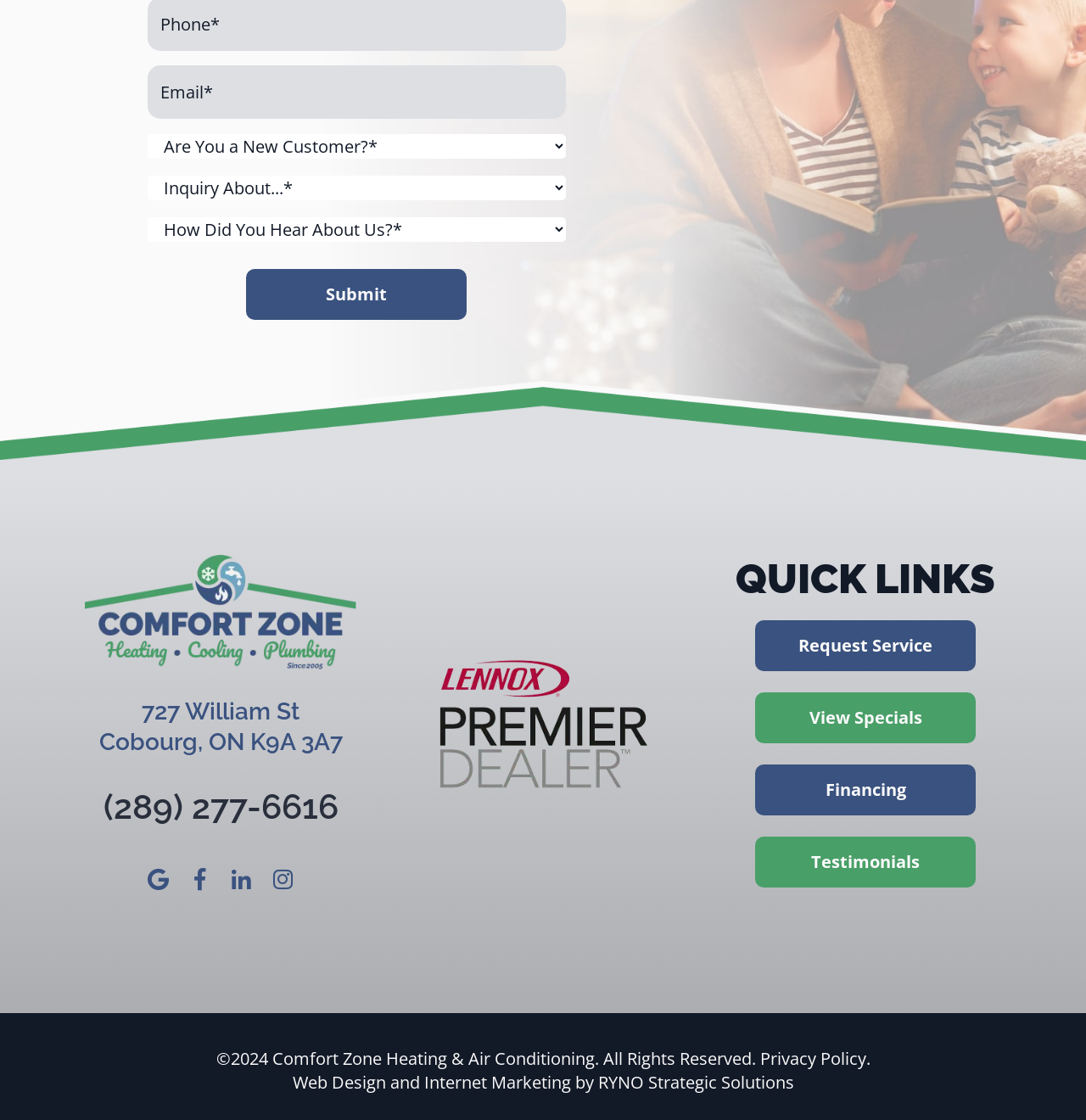What is the phone number?
Provide a thorough and detailed answer to the question.

I found the phone number by looking at the link with the phone number format, which is '(289) 277-6616'.